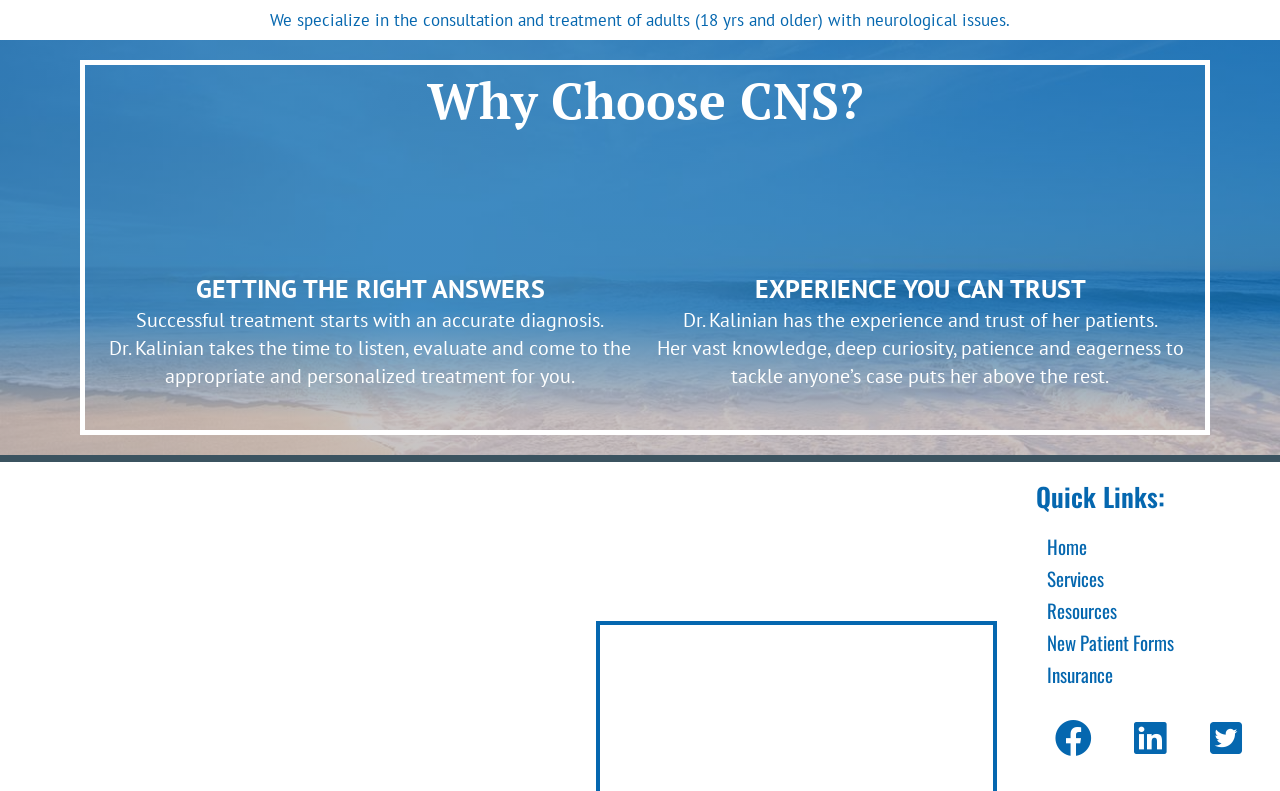Look at the image and answer the question in detail:
How many quick links are available?

The answer can be found by counting the number of link elements under the heading 'Quick Links:' which are 'Home', 'Services', 'Resources', 'New Patient Forms', and 'Insurance'.